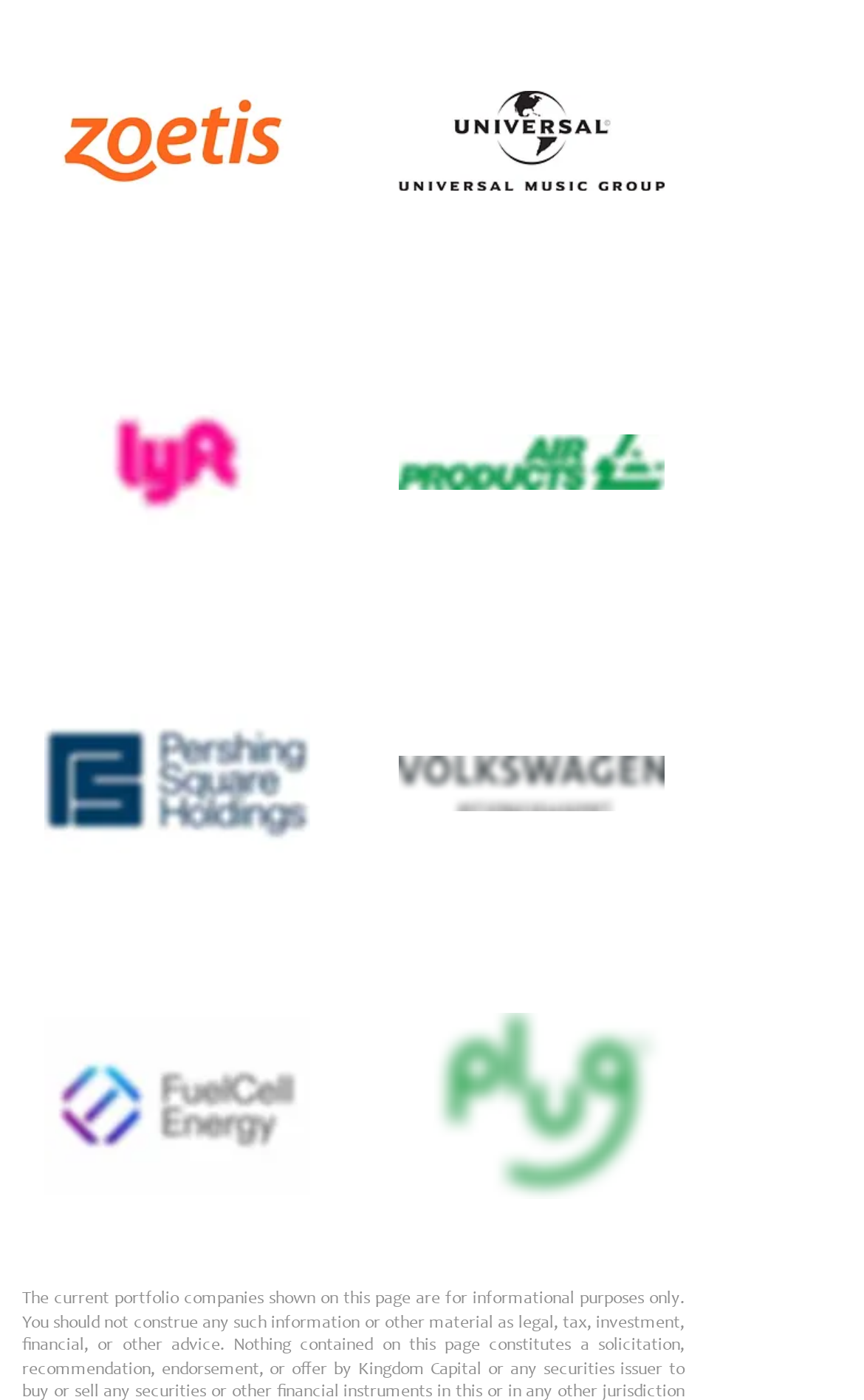Please specify the bounding box coordinates of the clickable section necessary to execute the following command: "View PSH Profile".

[0.051, 0.477, 0.359, 0.643]